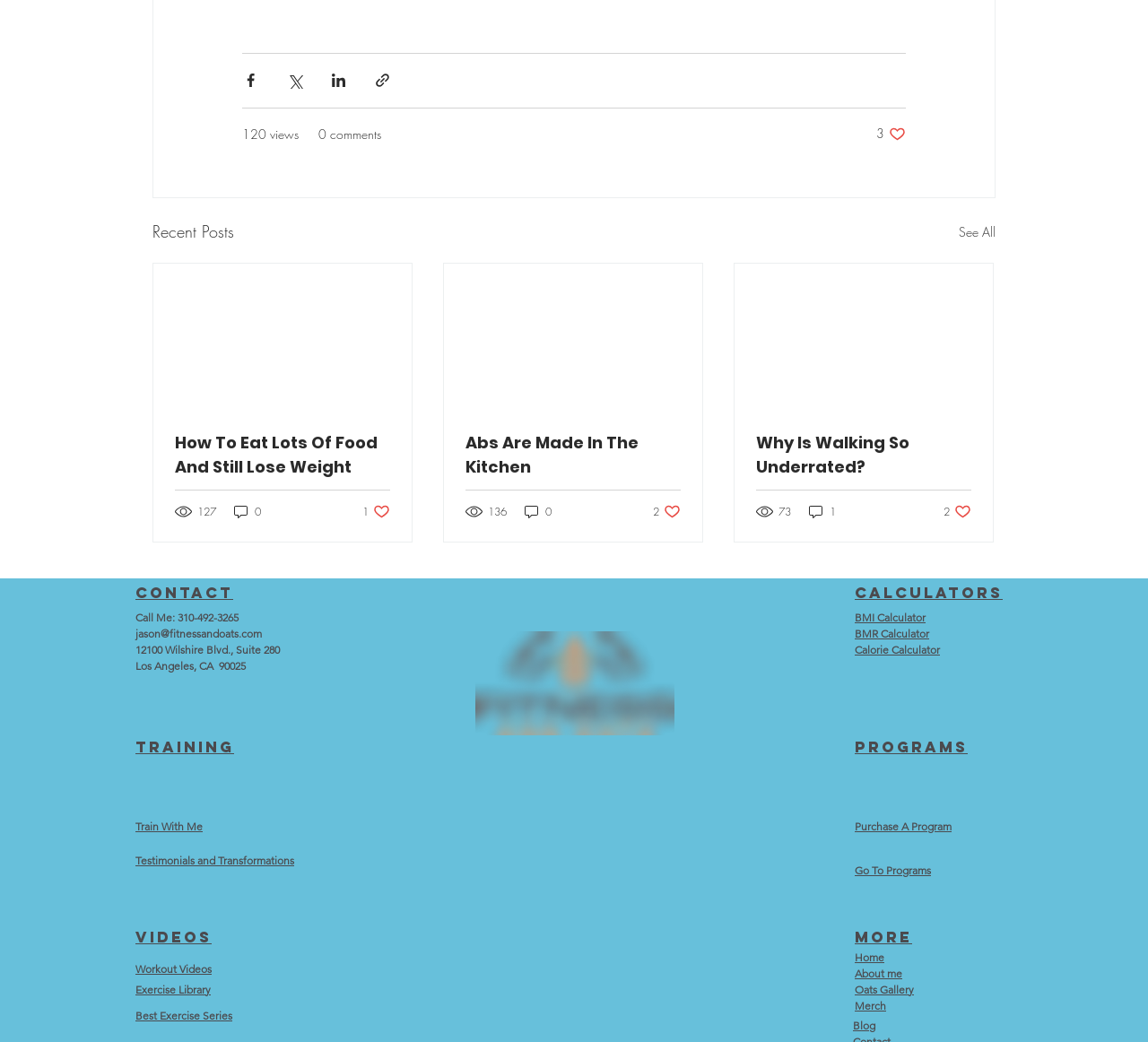How many likes does the third article have?
Look at the image and answer the question with a single word or phrase.

2 likes